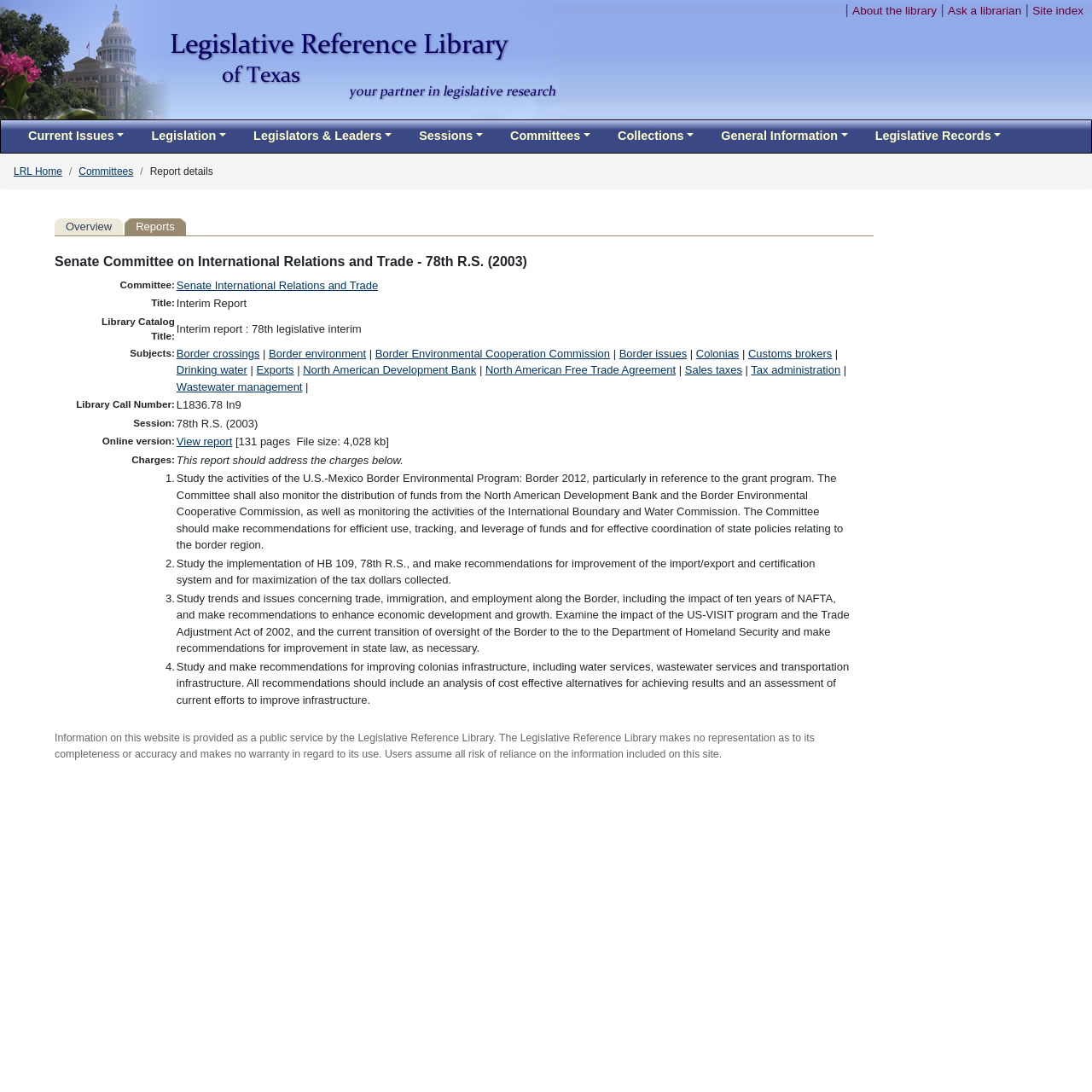Please provide the bounding box coordinates in the format (top-left x, top-left y, bottom-right x, bottom-right y). Remember, all values are floating point numbers between 0 and 1. What is the bounding box coordinate of the region described as: Legislators & Leaders

[0.226, 0.11, 0.365, 0.14]